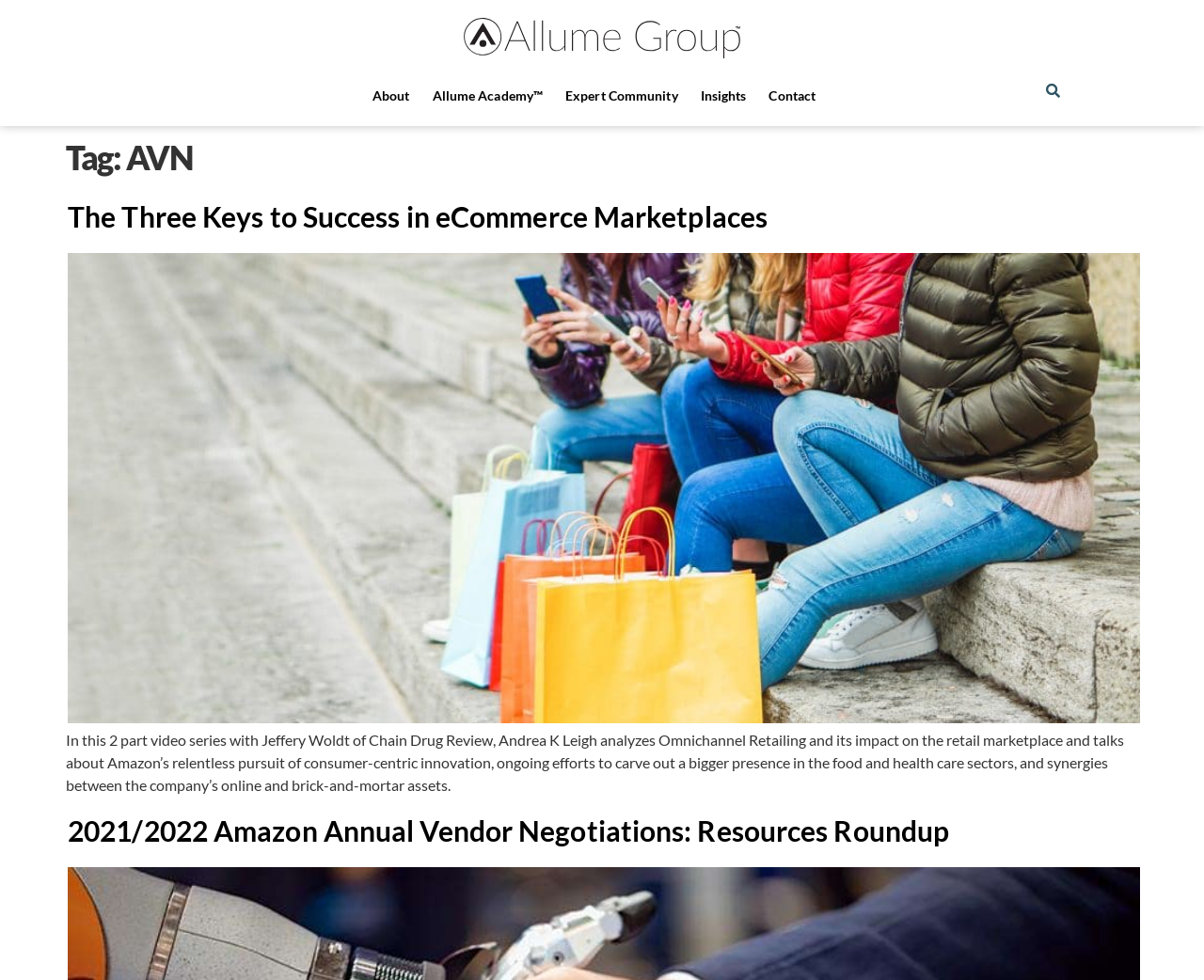Explain the webpage's design and content in an elaborate manner.

The webpage is about AVN Archives, which appears to be a collection of articles and resources related to eCommerce marketplaces. At the top of the page, there is a navigation menu with five links: "About", "Allume Academy™", "Expert Community", "Insights", and "Contact", which are evenly spaced and aligned horizontally. To the right of the navigation menu, there is a search bar with a search box and a search icon.

Below the navigation menu, there is a header section with a heading that reads "Tag: AVN". Underneath the header, there is a main article section that takes up most of the page. The article section has a heading that reads "The Three Keys to Success in eCommerce Marketplaces", followed by a link to the article. Below the heading, there is a brief summary of the article, which discusses Omnichannel Retailing and its impact on the retail marketplace.

Further down the page, there is another link, and then a static text block that provides more information about the article. The text block is followed by another heading that reads "2021/2022 Amazon Annual Vendor Negotiations: Resources Roundup", which is also a link to another article or resource. Overall, the webpage appears to be a collection of articles and resources related to eCommerce marketplaces, with a focus on Amazon and its impact on the retail industry.